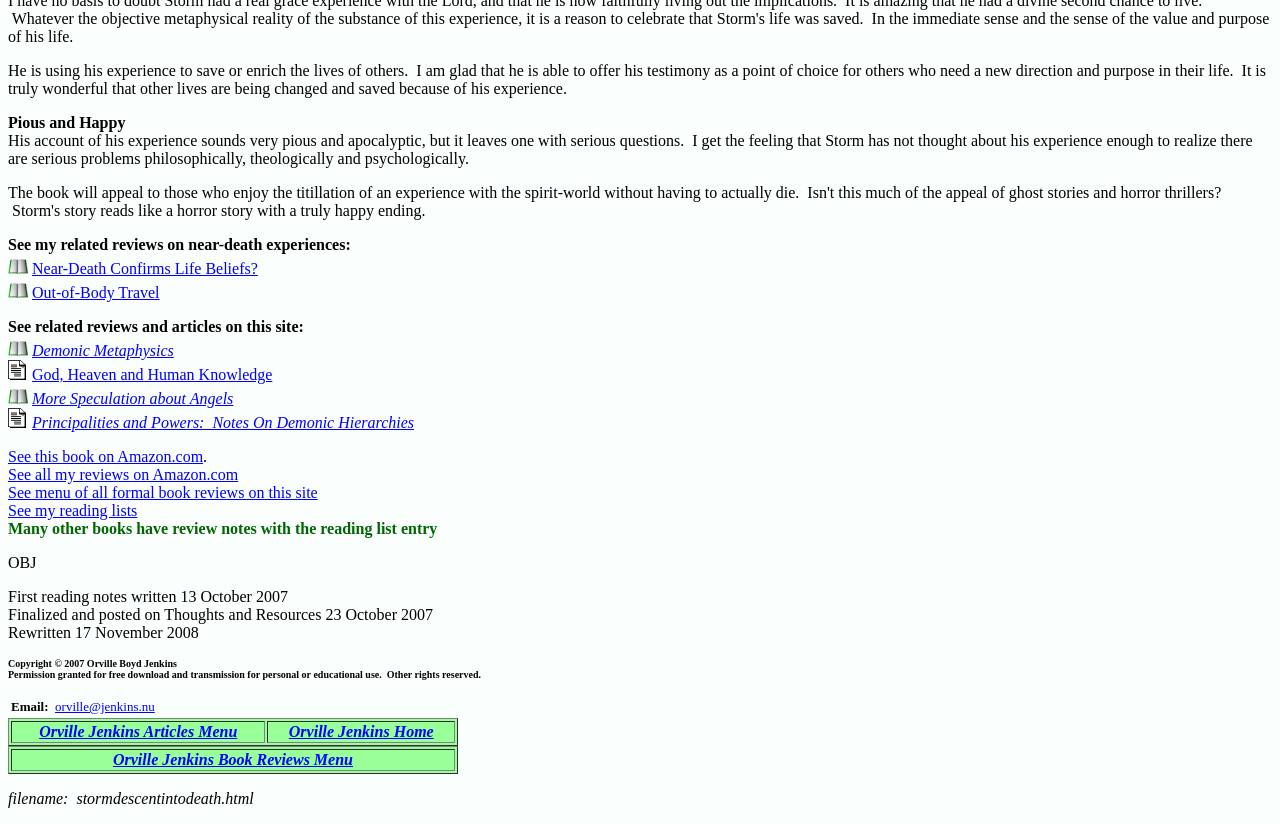Please answer the following question using a single word or phrase: 
Who is the author of this webpage?

Orville Boyd Jenkins